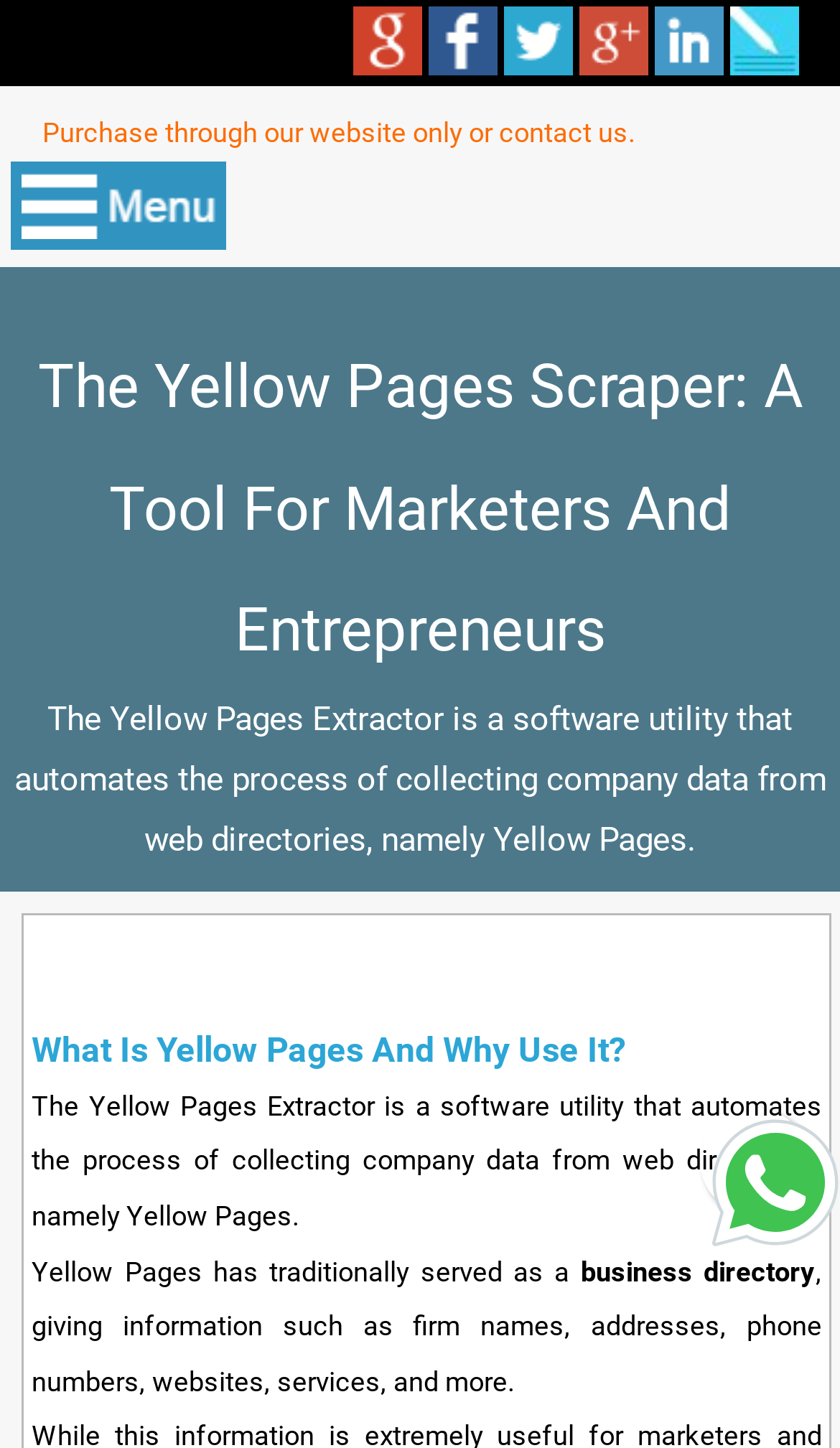Use the details in the image to answer the question thoroughly: 
What is the purpose of the Yellow Pages Extractor?

Based on the webpage description, the Yellow Pages Extractor is a software utility that automates the process of collecting company data from web directories, namely Yellow Pages. This suggests that the purpose of the Yellow Pages Extractor is to collect company data from these directories.